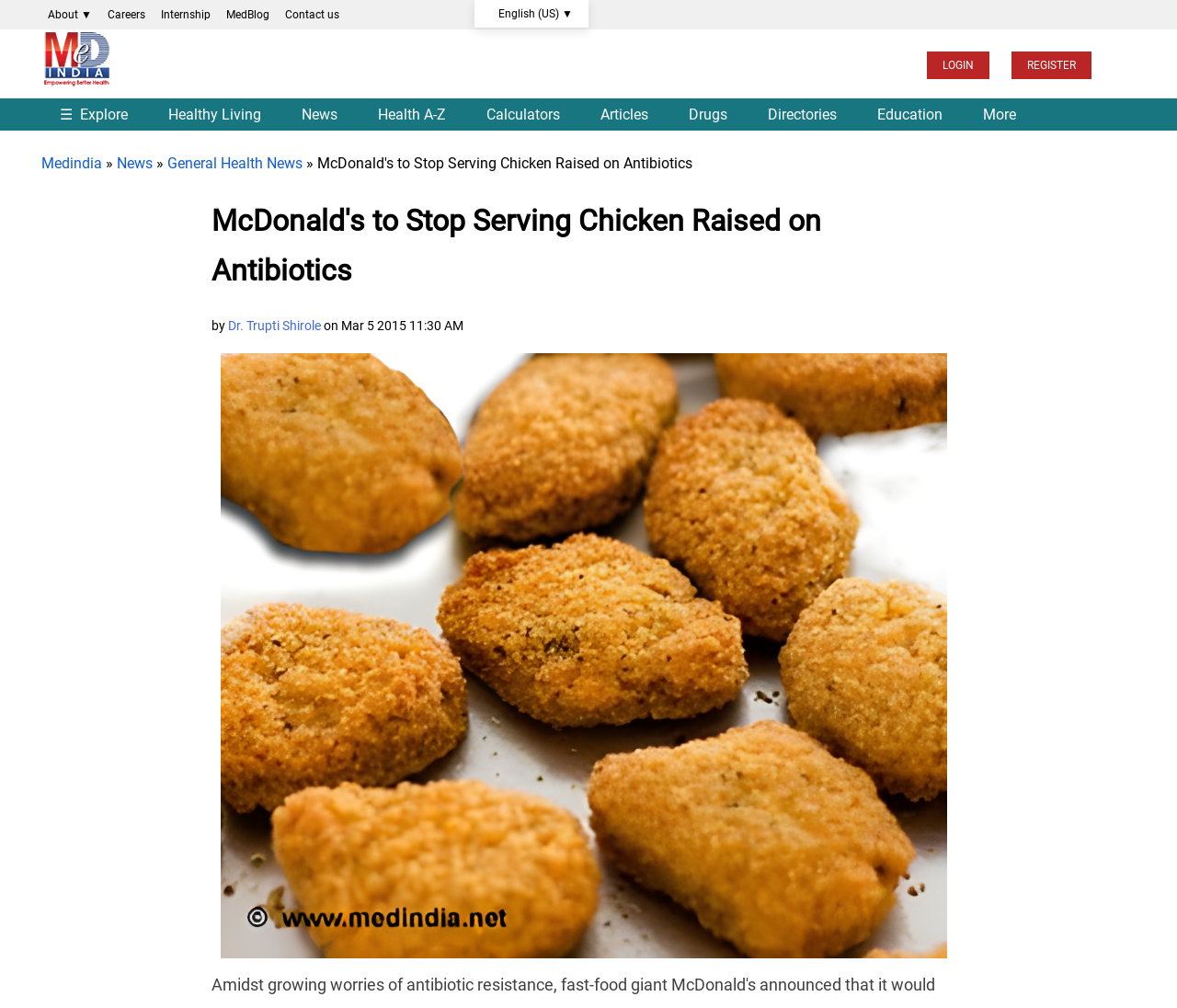Determine the bounding box coordinates of the element's region needed to click to follow the instruction: "Read General Health News". Provide these coordinates as four float numbers between 0 and 1, formatted as [left, top, right, bottom].

[0.142, 0.153, 0.257, 0.171]